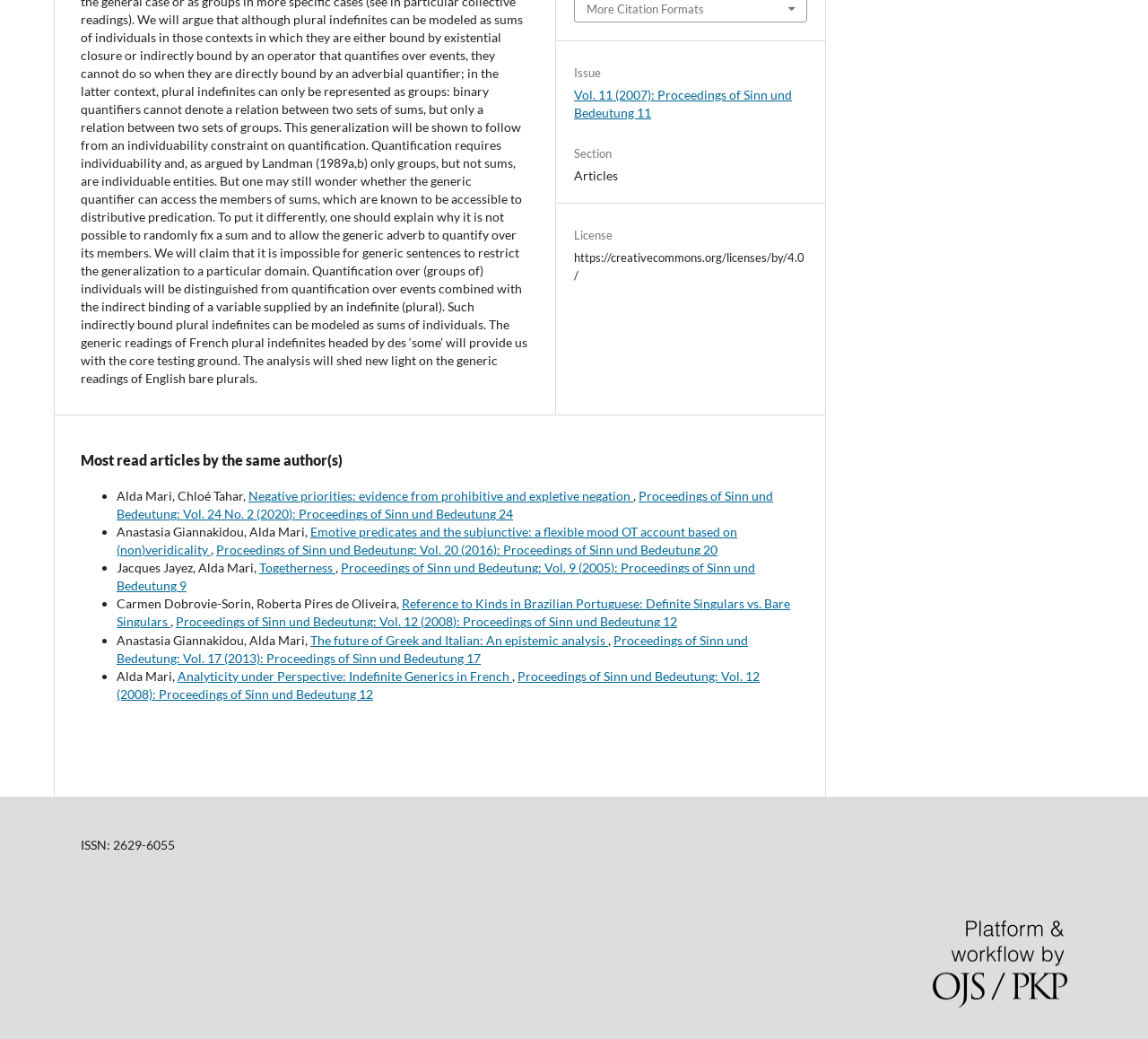Given the element description Togetherness, specify the bounding box coordinates of the corresponding UI element in the format (top-left x, top-left y, bottom-right x, bottom-right y). All values must be between 0 and 1.

[0.226, 0.539, 0.292, 0.554]